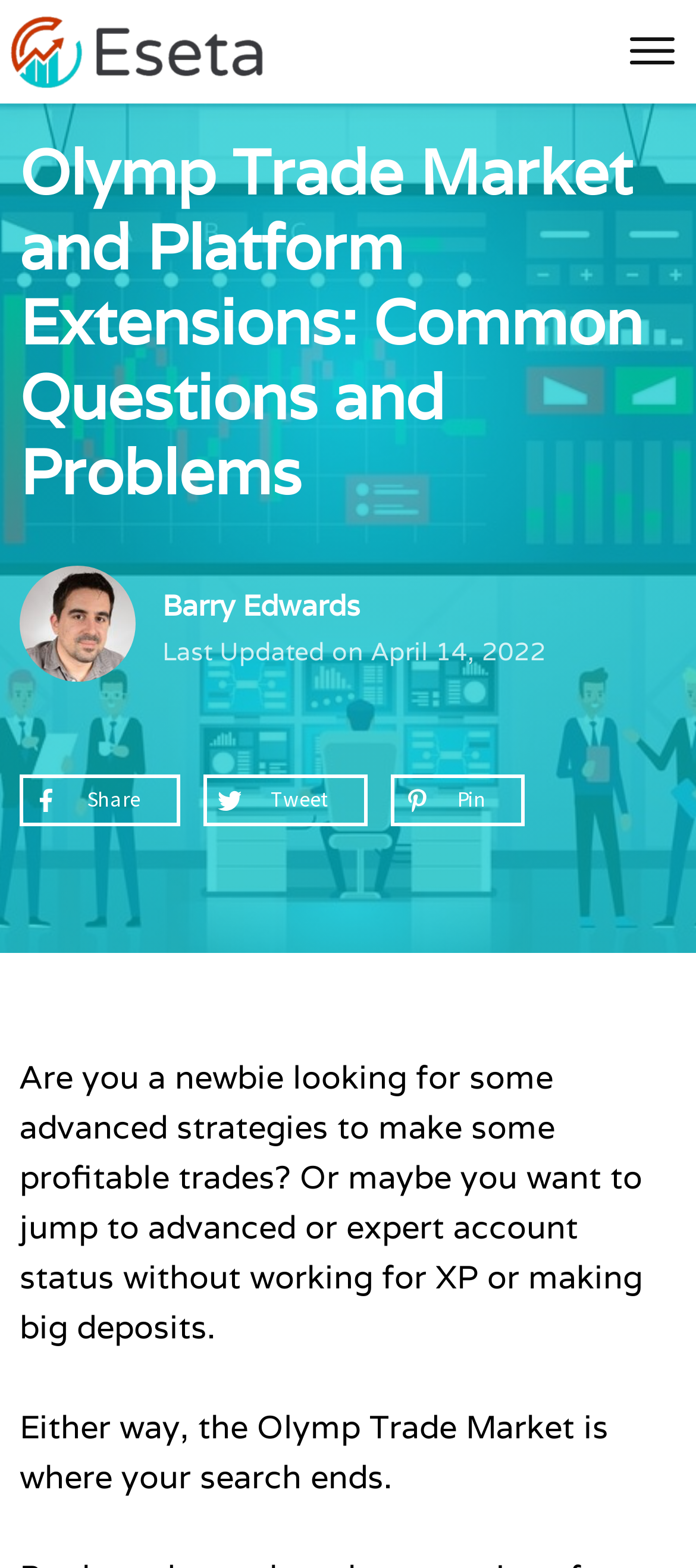Find the headline of the webpage and generate its text content.

Olymp Trade Market and Platform Extensions: Common Questions and Problems